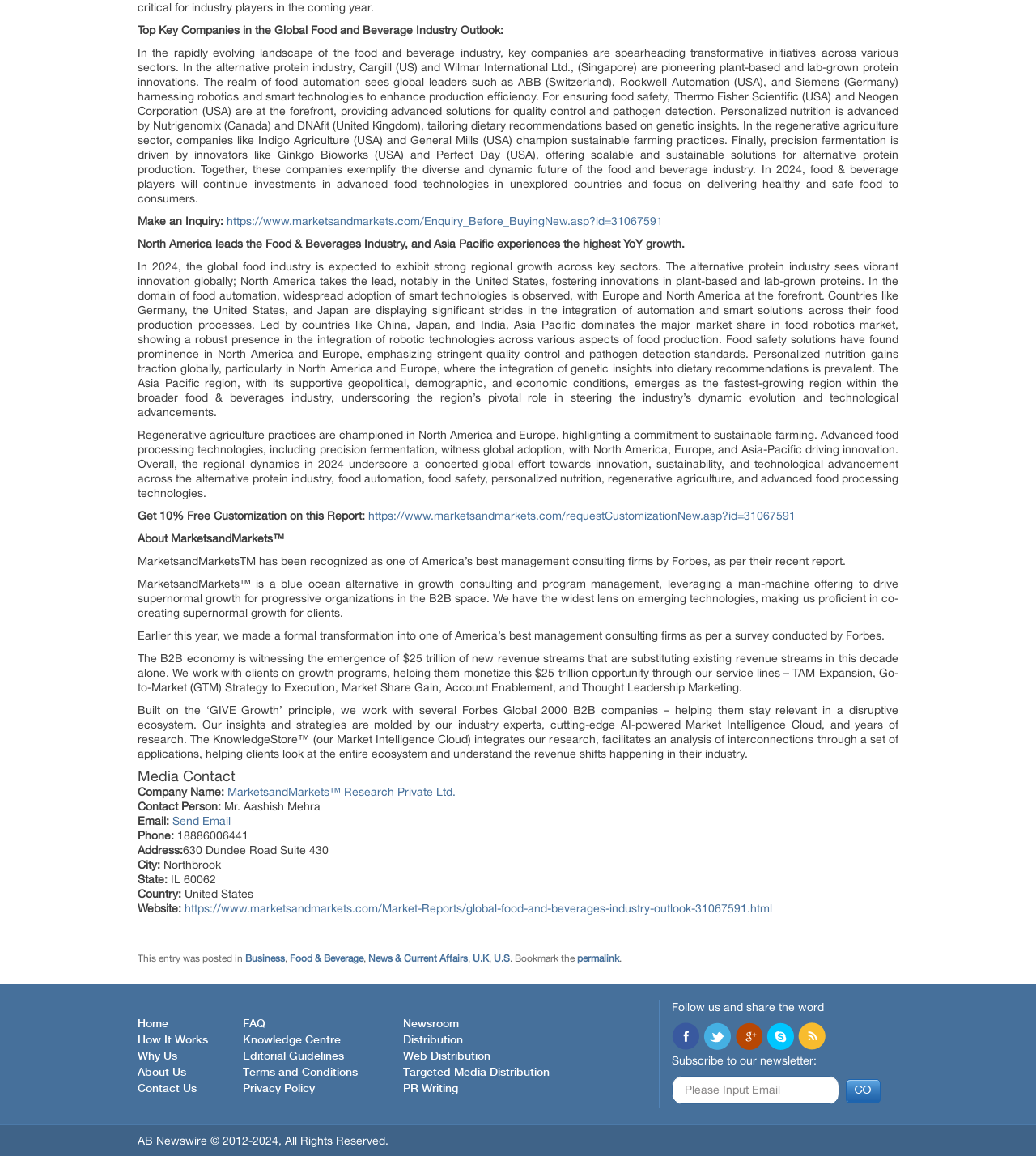What is the name of the company that has been recognized as one of America's best management consulting firms?
Based on the screenshot, respond with a single word or phrase.

MarketsandMarkets